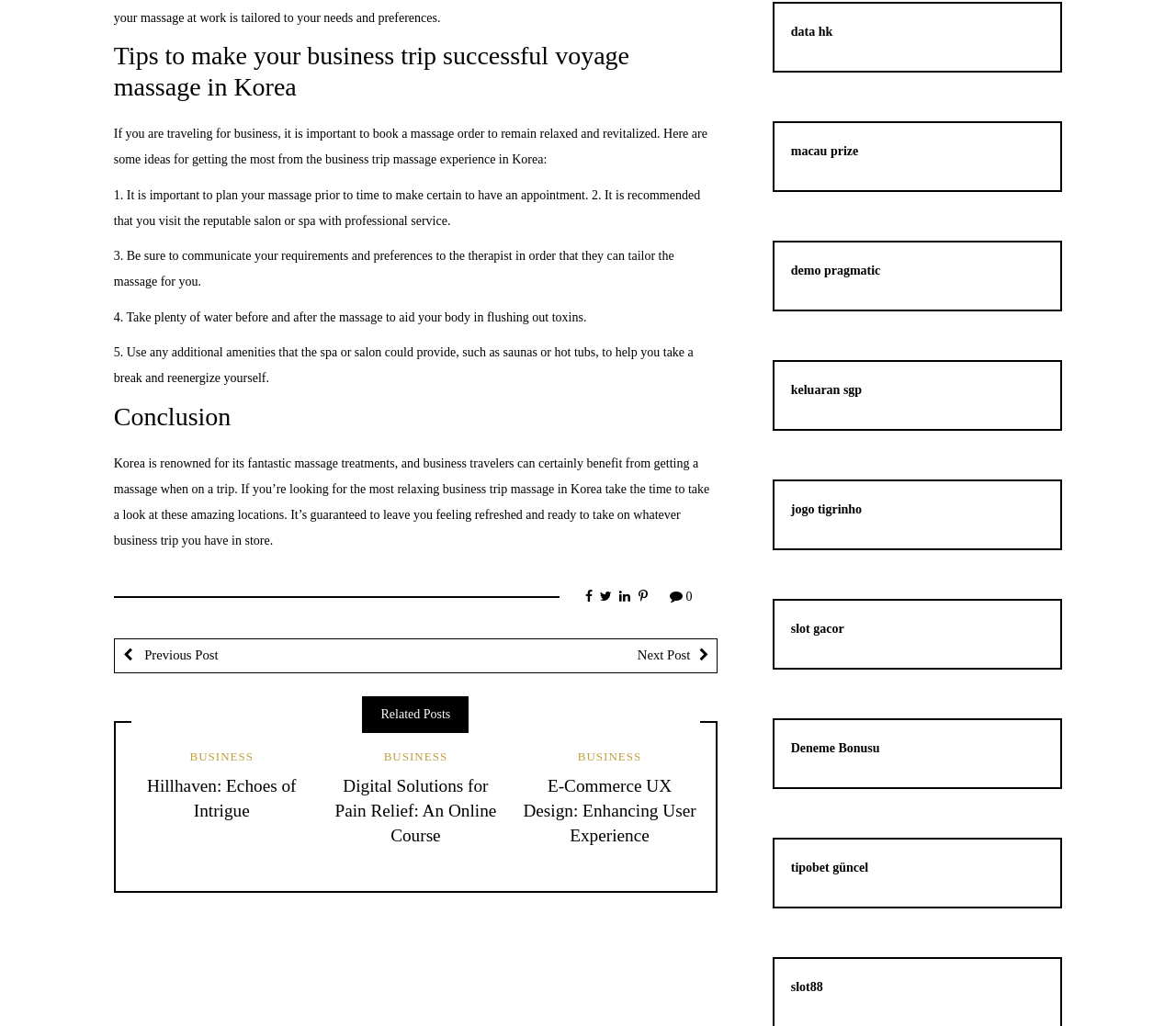Please specify the bounding box coordinates of the element that should be clicked to execute the given instruction: 'Click on the 'Previous Post' link'. Ensure the coordinates are four float numbers between 0 and 1, expressed as [left, top, right, bottom].

[0.097, 0.624, 0.353, 0.655]